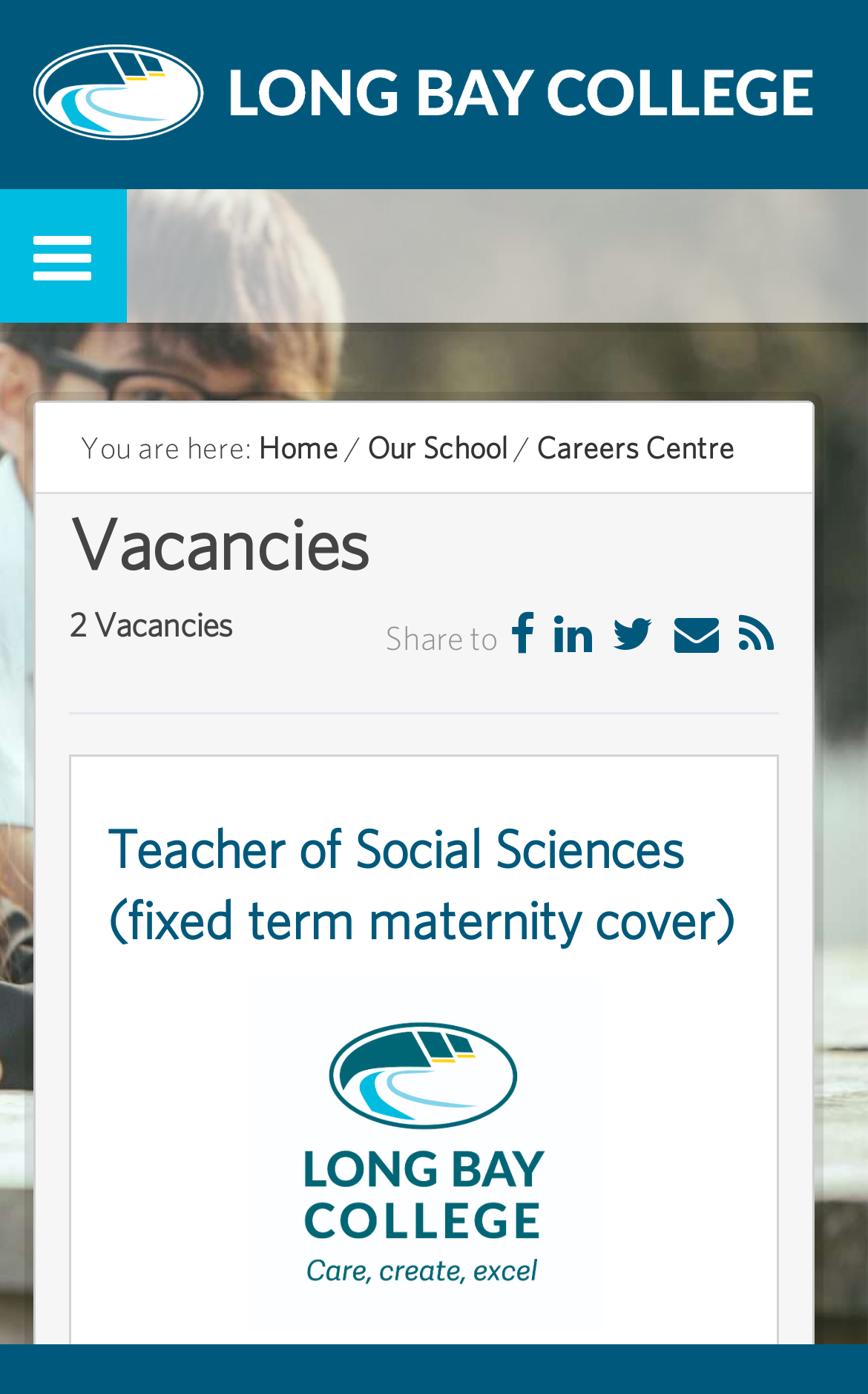Kindly determine the bounding box coordinates of the area that needs to be clicked to fulfill this instruction: "Click the Home link".

[0.297, 0.307, 0.39, 0.335]